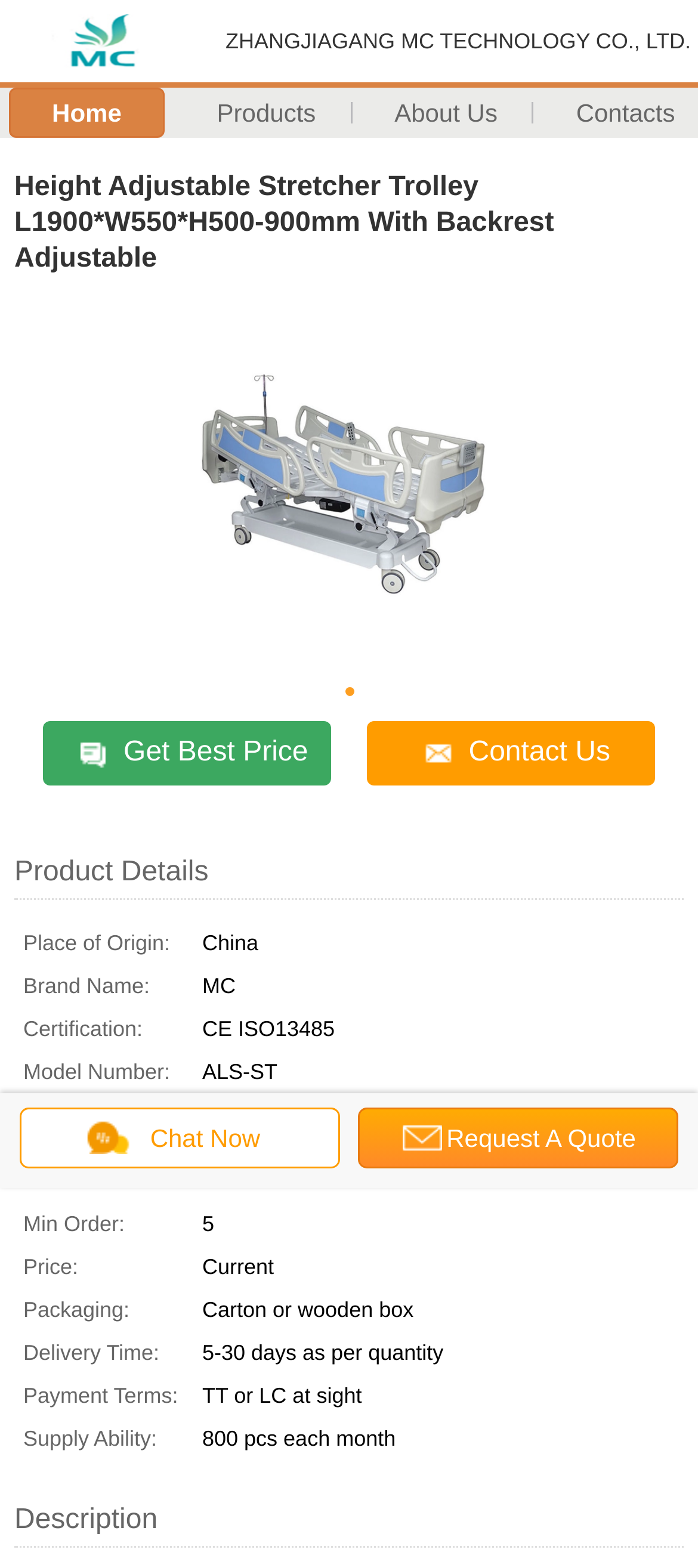Please locate the bounding box coordinates of the region I need to click to follow this instruction: "Request a quote".

[0.512, 0.706, 0.972, 0.745]